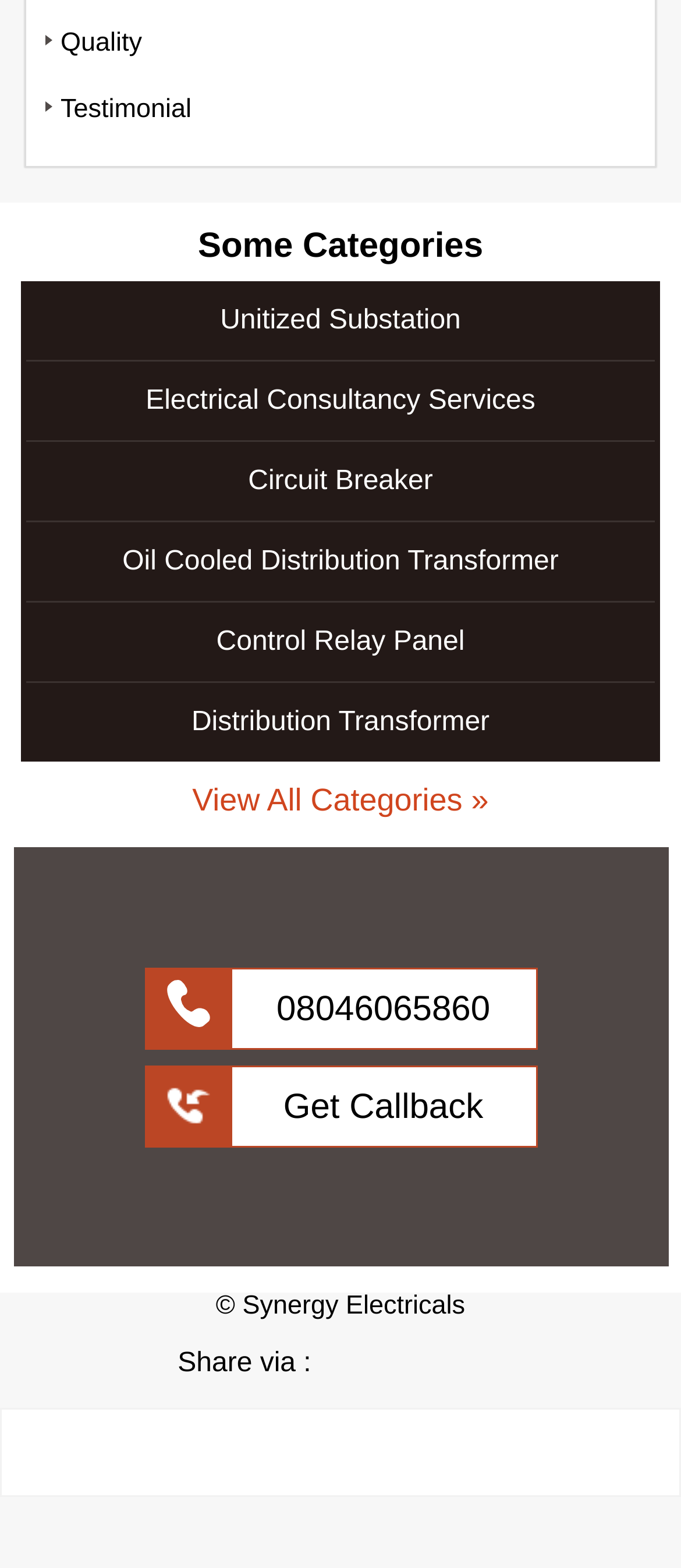Please provide a detailed answer to the question below based on the screenshot: 
What is the logo of the company?

I found the image 'im Logo' at the bottom of the webpage, which is likely the logo of the company Synergy Electricals.